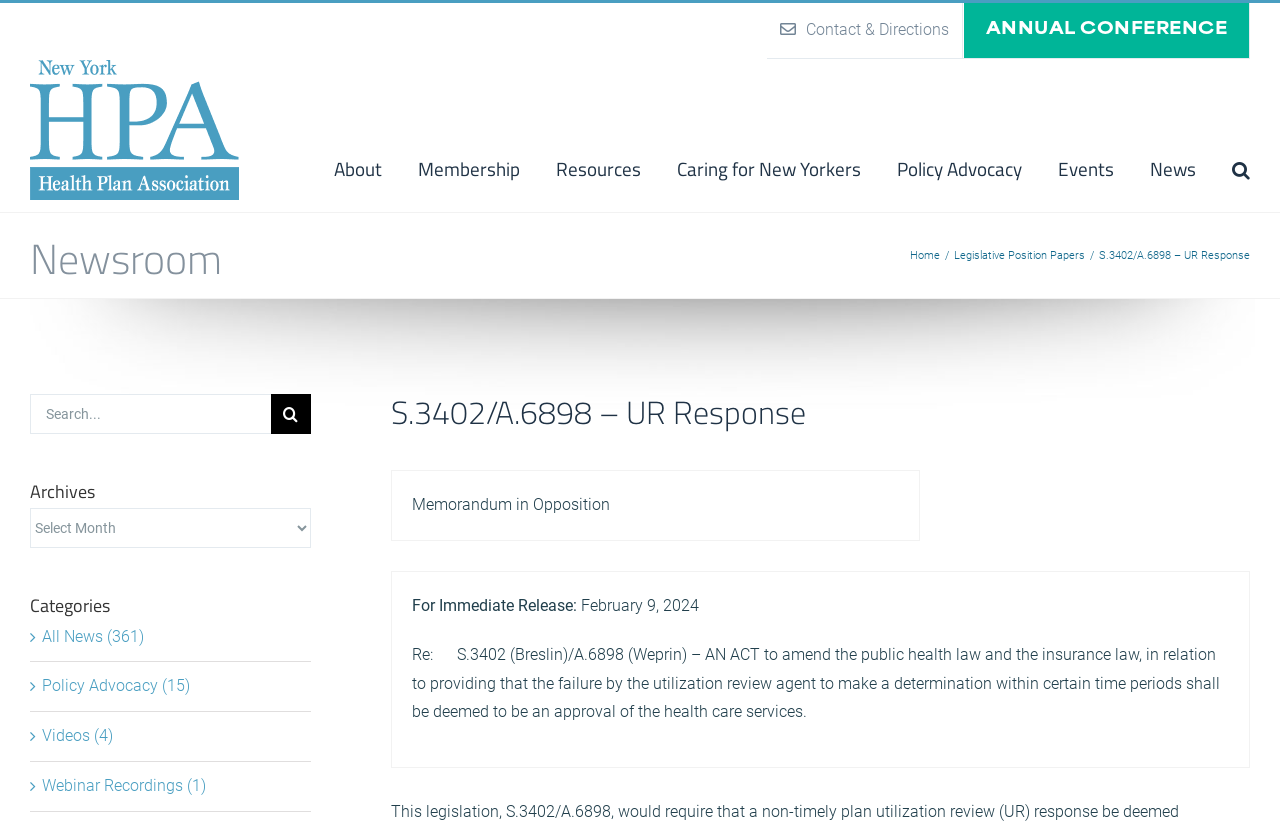Using the provided description Caring for New Yorkers, find the bounding box coordinates for the UI element. Provide the coordinates in (top-left x, top-left y, bottom-right x, bottom-right y) format, ensuring all values are between 0 and 1.

[0.529, 0.155, 0.673, 0.257]